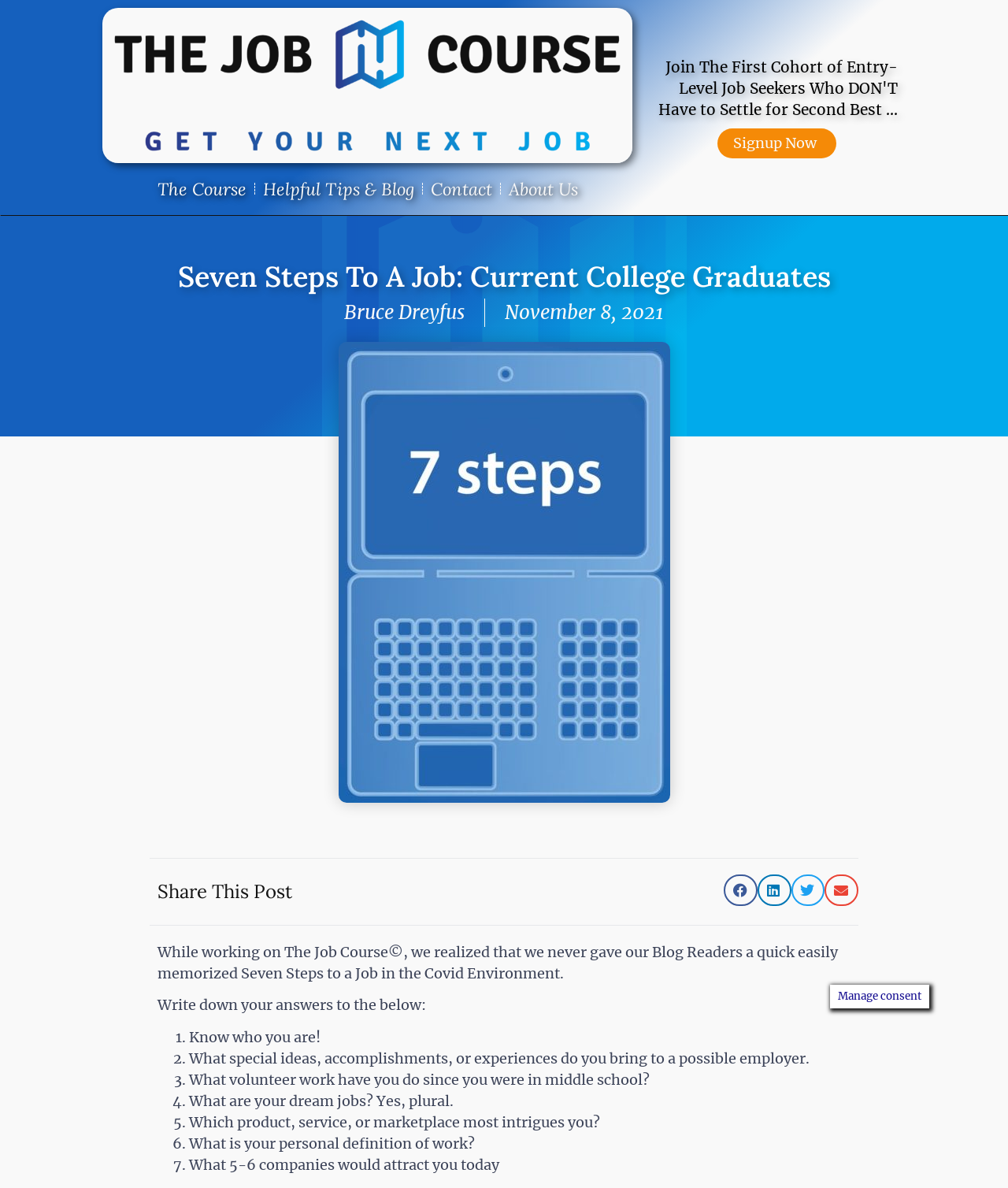Identify the bounding box coordinates for the region of the element that should be clicked to carry out the instruction: "Click on About Us". The bounding box coordinates should be four float numbers between 0 and 1, i.e., [left, top, right, bottom].

[0.497, 0.144, 0.581, 0.174]